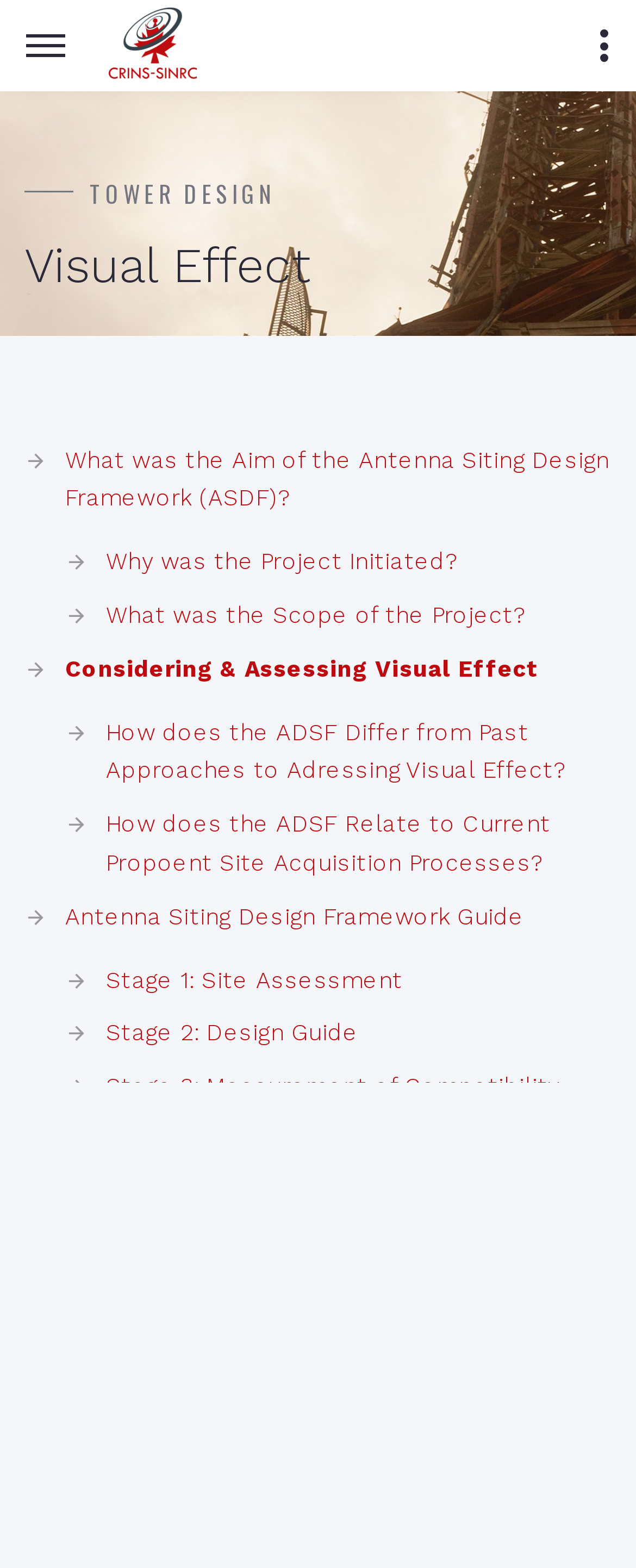Identify the bounding box for the given UI element using the description provided. Coordinates should be in the format (top-left x, top-left y, bottom-right x, bottom-right y) and must be between 0 and 1. Here is the description: Design Goal B

[0.167, 0.861, 0.419, 0.878]